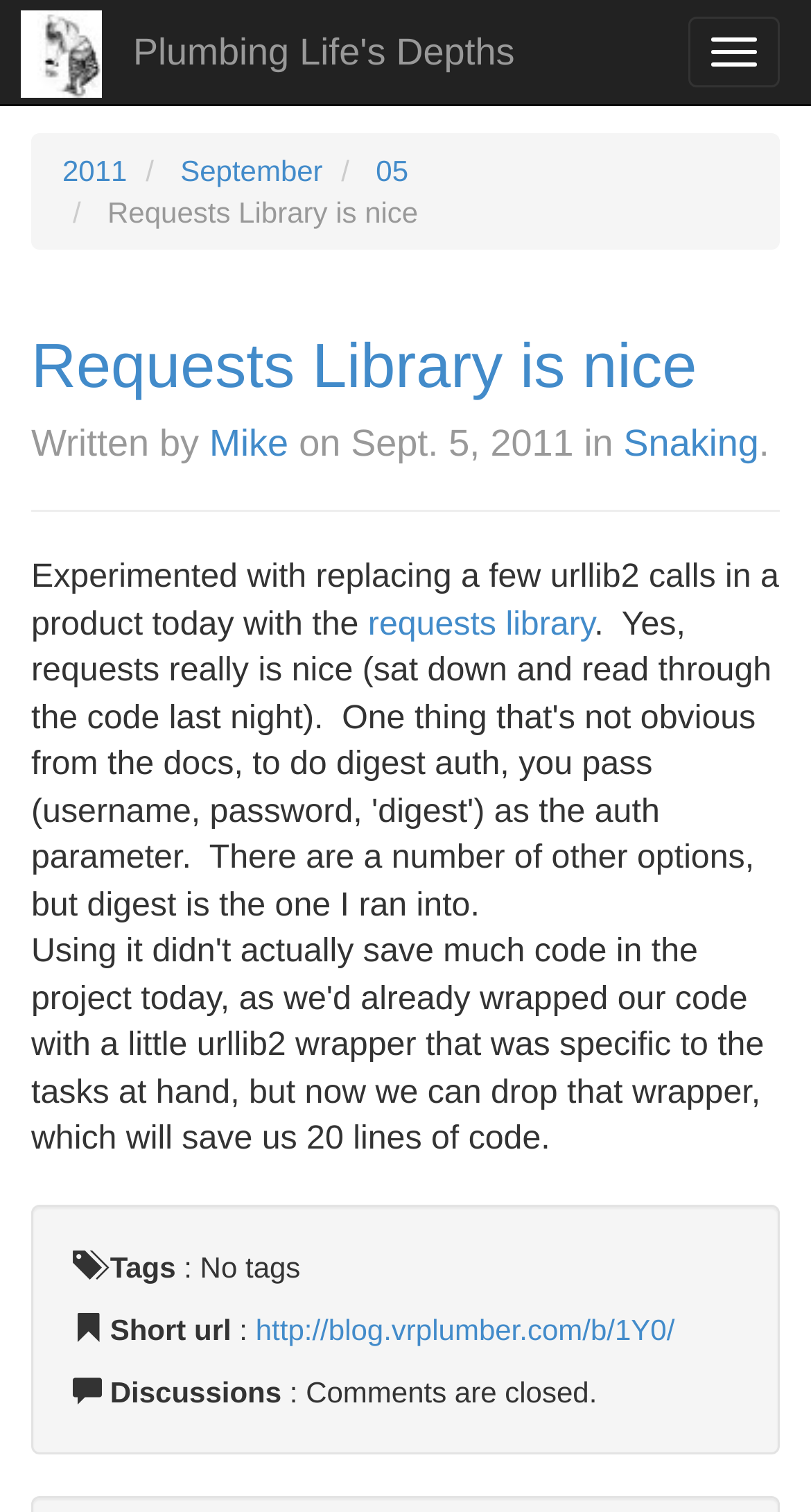Answer the question with a single word or phrase: 
Are comments allowed on the article?

No